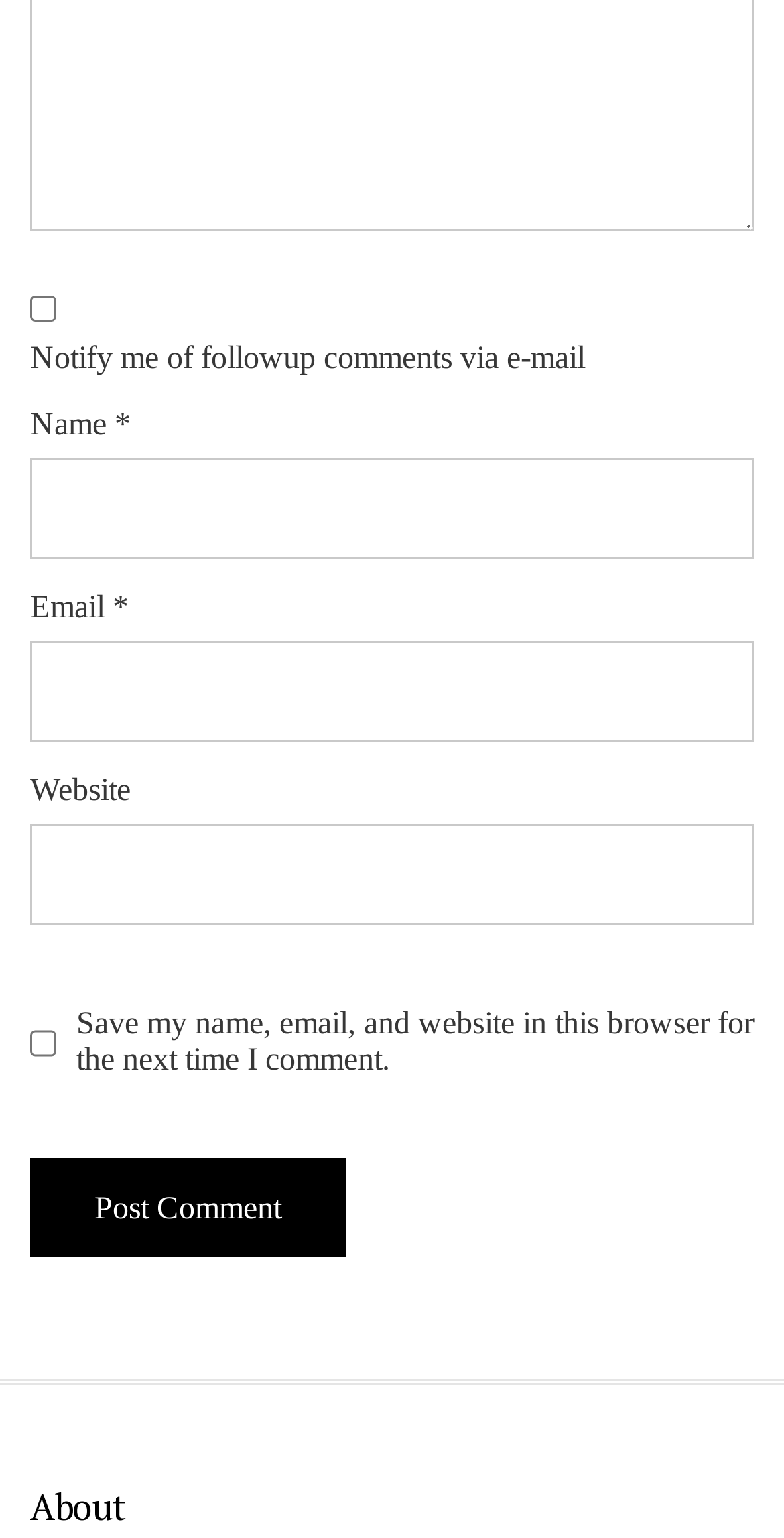What is the section below the comment form about?
Please provide a full and detailed response to the question.

The section below the comment form is about the 'About' page. This is indicated by the heading 'About' at the bottom of the webpage.